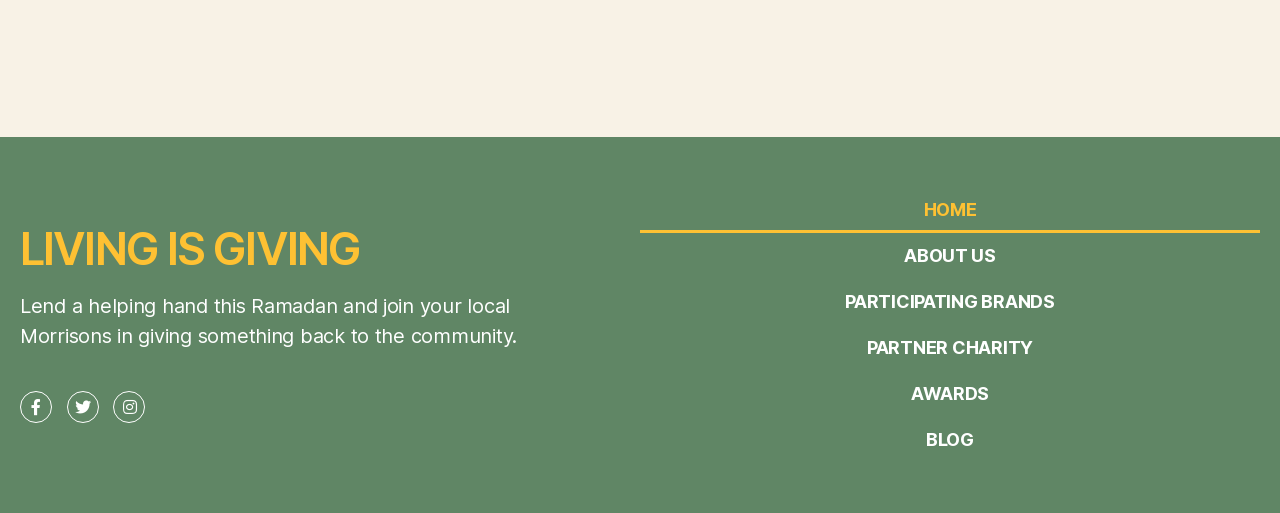Given the element description, predict the bounding box coordinates in the format (top-left x, top-left y, bottom-right x, bottom-right y), using floating point numbers between 0 and 1: HOME

[0.5, 0.364, 0.984, 0.454]